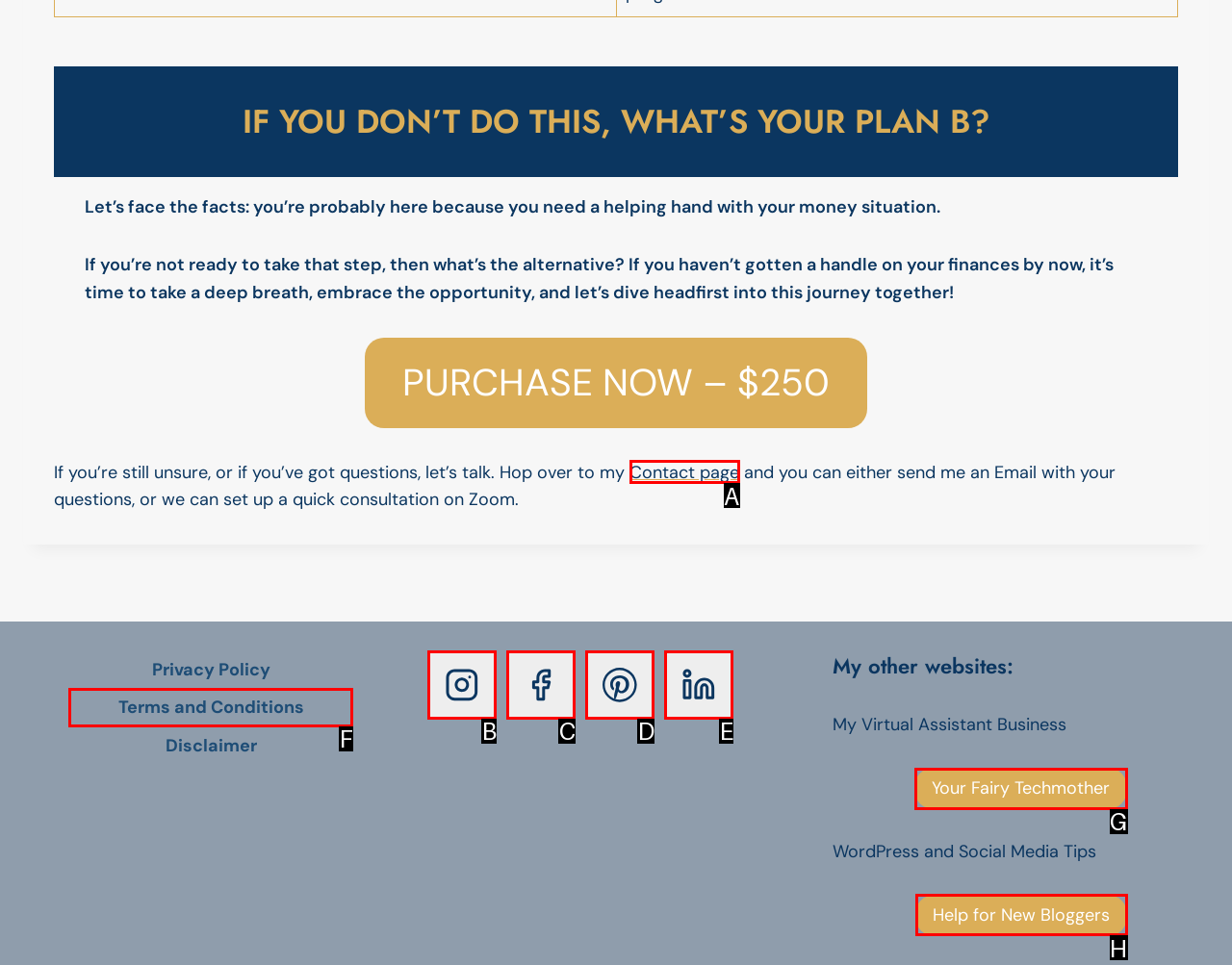Determine which HTML element to click to execute the following task: Go to 'Help for New Bloggers' page Answer with the letter of the selected option.

H